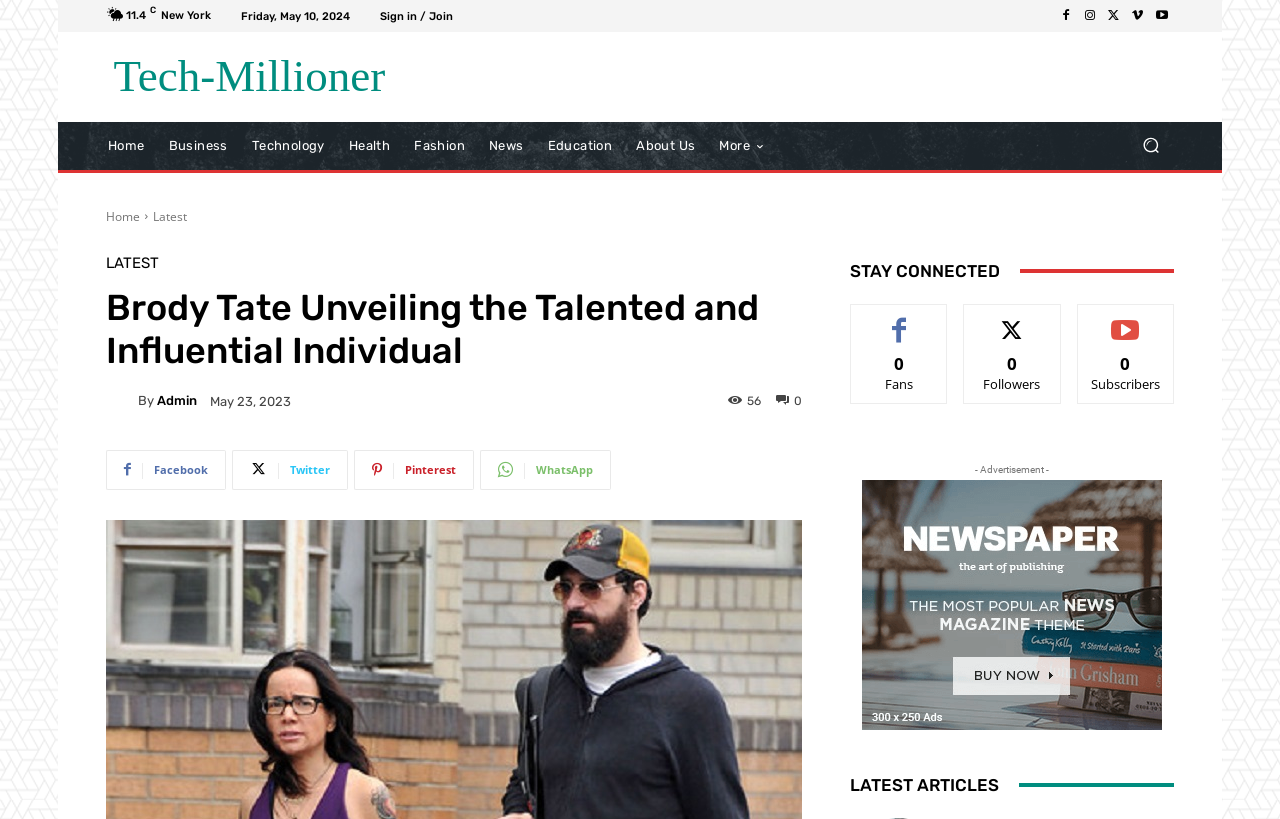What is the name of the individual featured on this webpage?
Please give a detailed and elaborate answer to the question.

I found the name by looking at the main heading of the webpage, which says 'Brody Tate Unveiling the Talented and Influential Individual'.